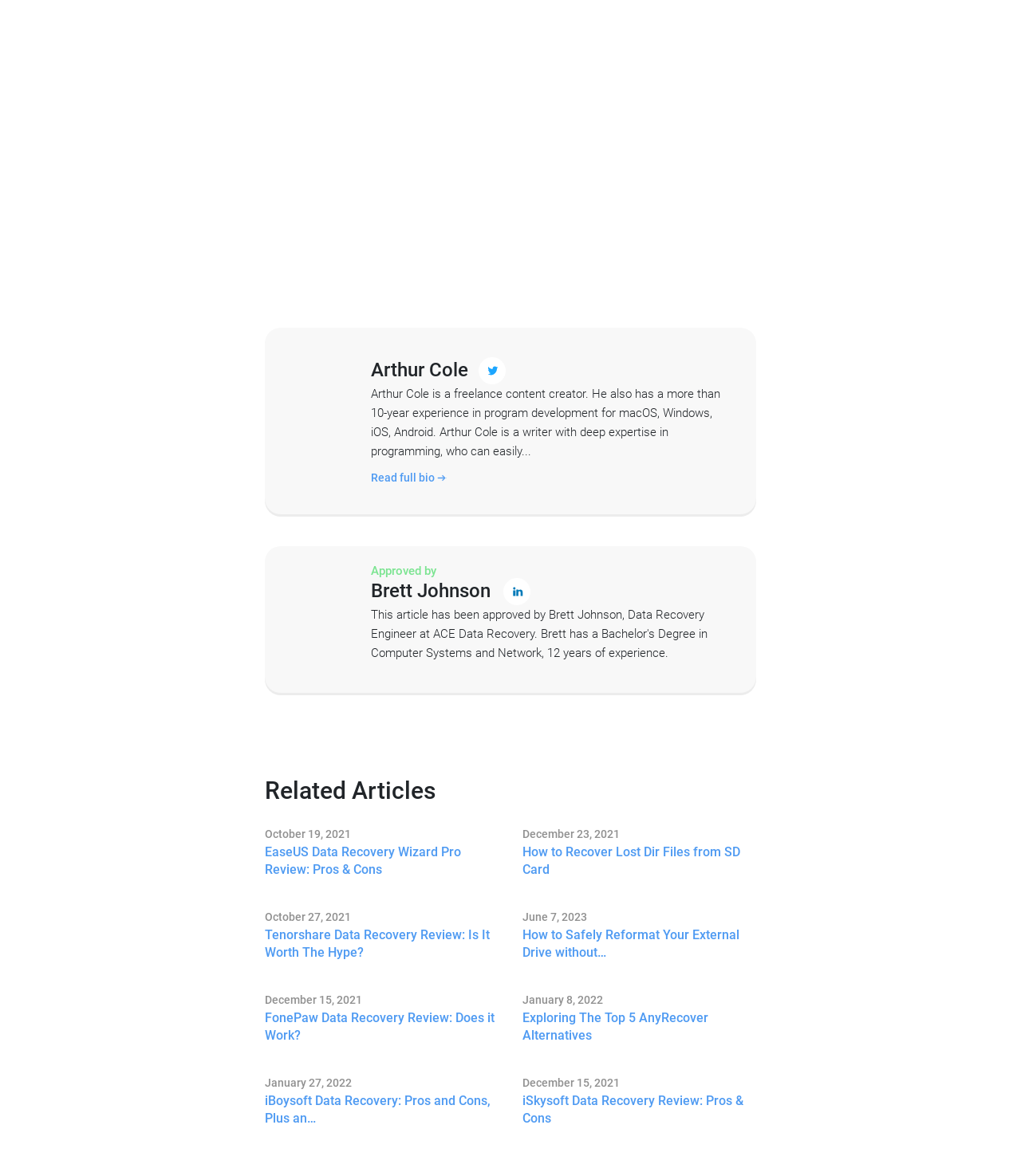Identify the bounding box coordinates for the region to click in order to carry out this instruction: "Subscribe". Provide the coordinates using four float numbers between 0 and 1, formatted as [left, top, right, bottom].

None